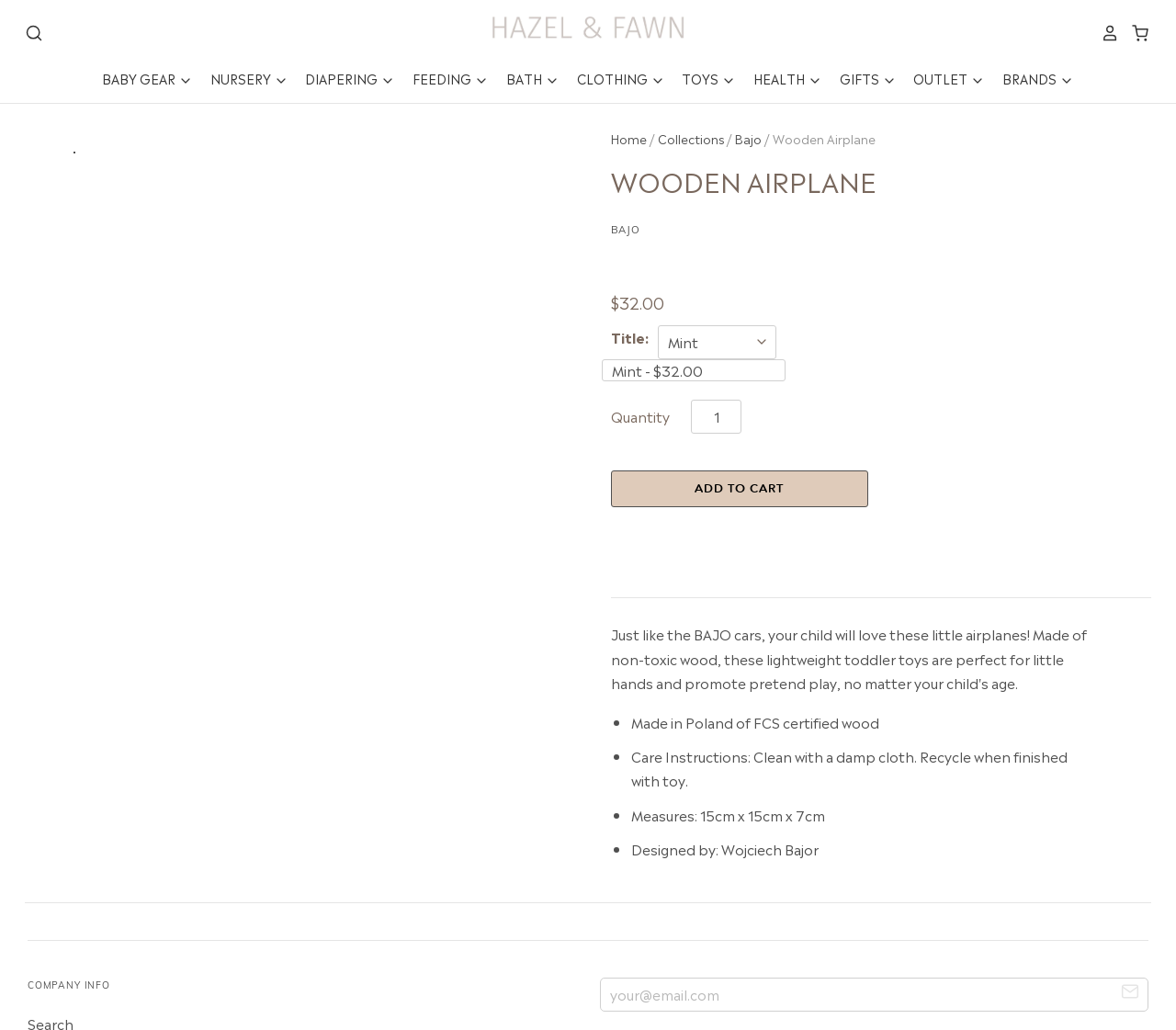Give a concise answer using only one word or phrase for this question:
What is the function of the button 'Add to cart'?

Add product to cart